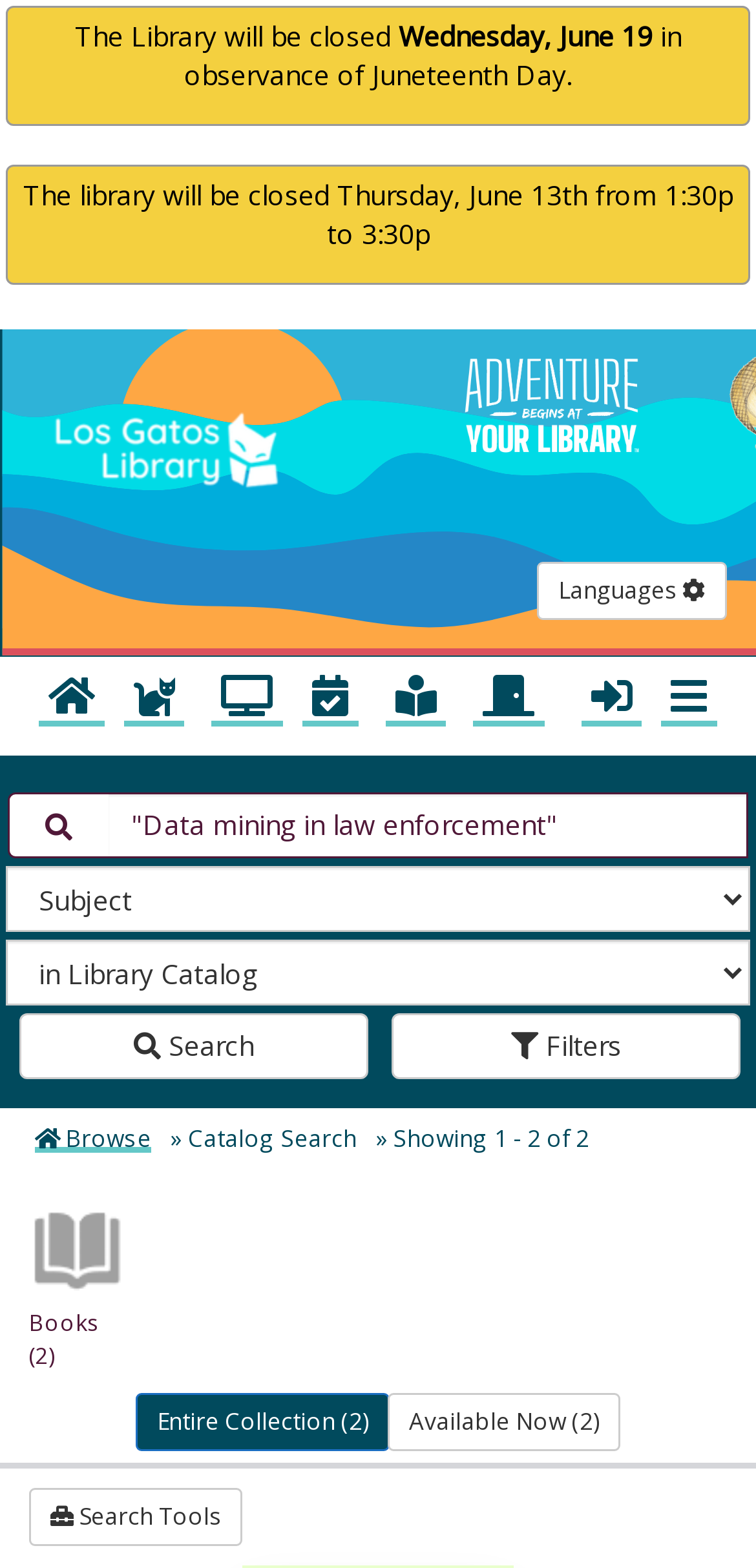Provide a thorough description of this webpage.

The webpage is a search results page, with a focus on library resources. At the top, there are two alerts, one announcing the library's closure on Wednesday, June 19th for Juneteenth Day, and another announcing a closure on Thursday, June 13th from 1:30 pm to 3:30 pm.

Below the alerts, there is a link to the Los Gatos Library, accompanied by an image of the library's logo. To the right of the link, there is a button for language selection.

The top navigation menu is divided into several sections, including links to browse the catalog, about us, digital library, calendar, popular pages, study rooms, and a search icon. There is also a button to show the menu.

The main search area is located below the navigation menu. It consists of a table with a search bar, a combobox to select the search index, and another combobox to select the collection to search. There are also two buttons, one to search and another to apply filters.

Below the search area, there is a breadcrumbs navigation section, showing the path from the catalog to the current search results page. The search results are displayed in this section, with a message indicating that there are 2 results, and options to filter the results by format, such as books.

There are also two buttons to filter the results by availability, one for the entire collection and another for available items now. Finally, at the bottom of the page, there is a button to access search tools.